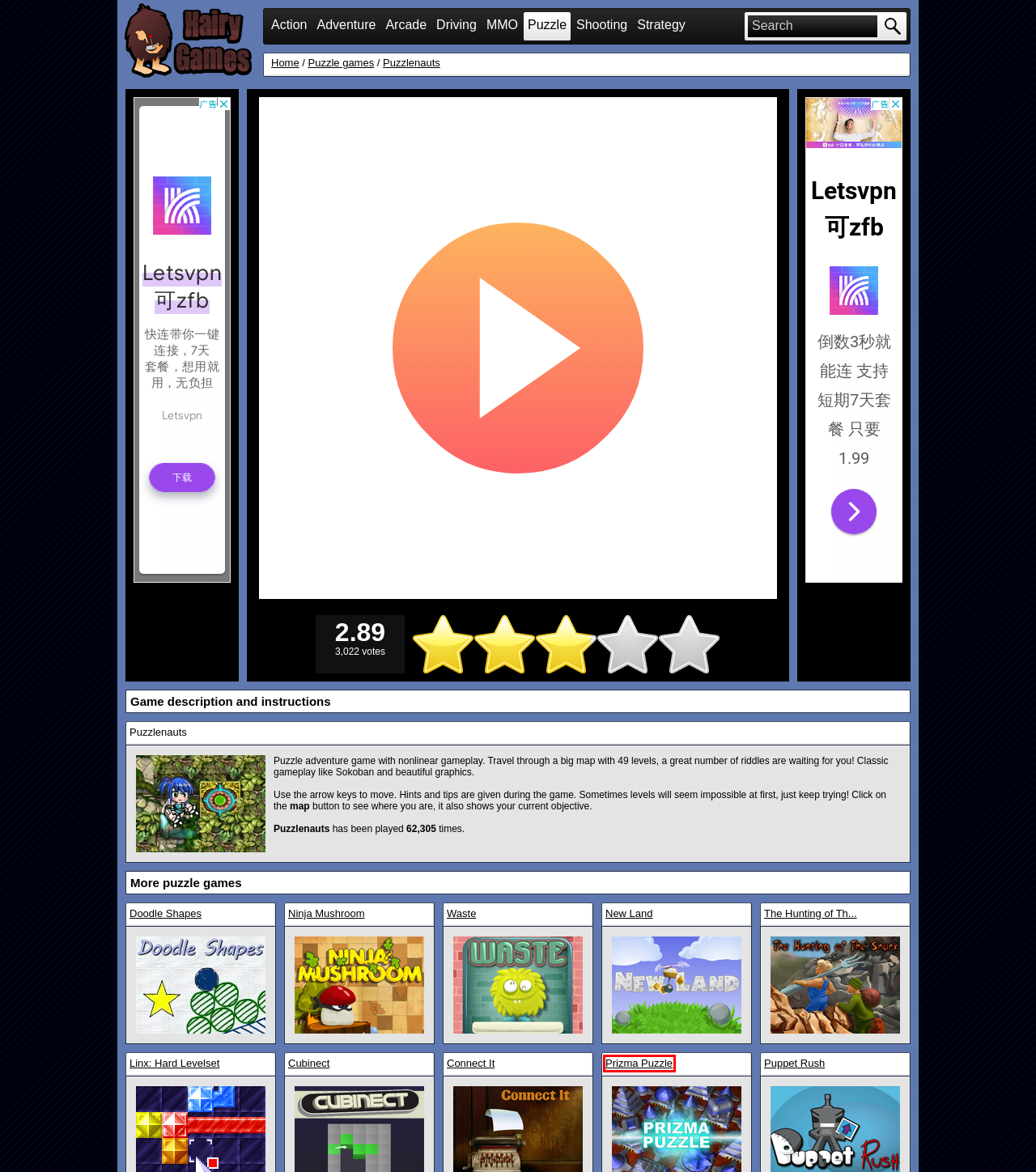You have a screenshot of a webpage, and a red bounding box highlights an element. Select the webpage description that best fits the new page after clicking the element within the bounding box. Options are:
A. Hairy Games - Play weird flash games
B. Waste game - Hairy Games - Play weird flash games
C. Prizma Puzzle game - Hairy Games - Play weird flash games
D. Puppet Rush game - Hairy Games - Play weird flash games
E. Puzzle games - Hairy Games - Play weird flash games
F. Linx: Hard Levelset game - Hairy Games - Play weird flash games
G. New Land game - Hairy Games - Play weird flash games
H. The Hunting of The Snark game - Hairy Games - Play weird flash games

C